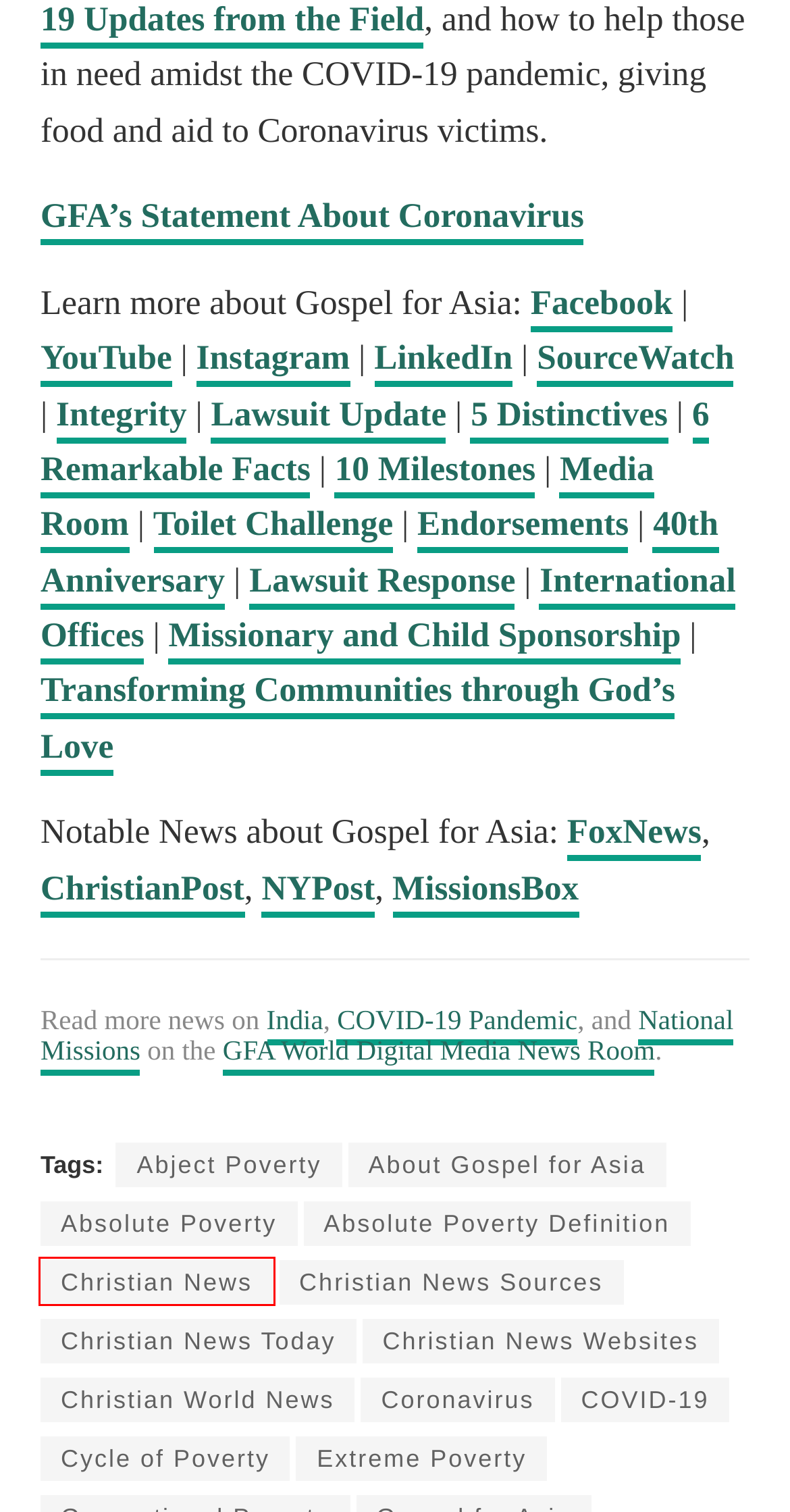You have a screenshot showing a webpage with a red bounding box around a UI element. Choose the webpage description that best matches the new page after clicking the highlighted element. Here are the options:
A. 5 Distinctives Of Gospel For Asia You Should Know | GFA Staff Writer
B. Absolute Poverty Archives - Gospel for Asia: Digital Media Room
C. Gospel for Asia’s Legal Battle Is Coming to an End - Lawsuit Update - GFA World
D. Christian News Sources Archives - Gospel for Asia: Digital Media Room
E. GFA World is Transforming Communities
F. Absolute Poverty Definition Archives - Gospel for Asia: Digital Media Room
G. Christian News Archives - Gospel for Asia: Digital Media Room
H. Gospel For Asia (GFA World) - SourceWatch

G